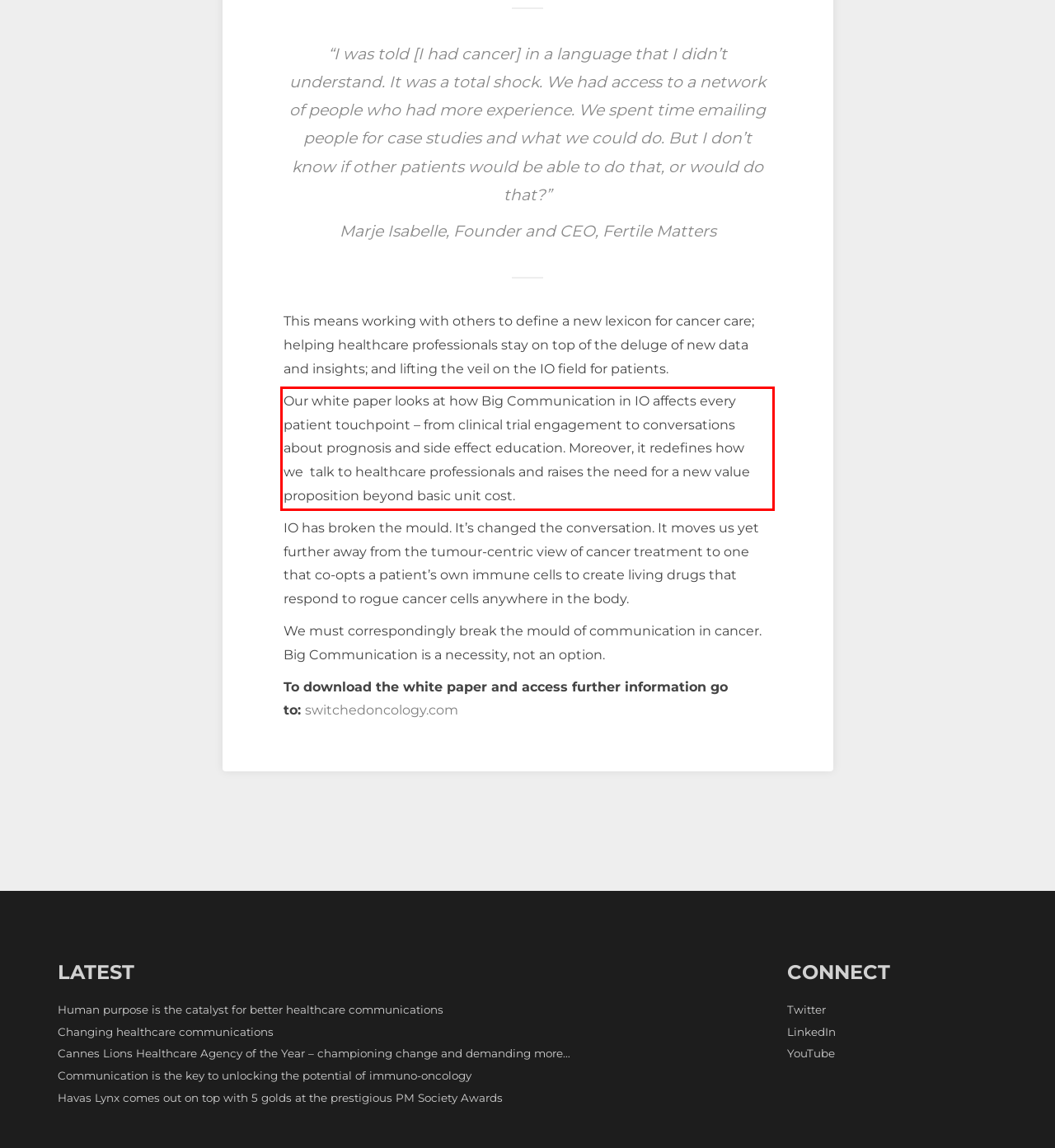The screenshot provided shows a webpage with a red bounding box. Apply OCR to the text within this red bounding box and provide the extracted content.

Our white paper looks at how Big Communication in IO affects every patient touchpoint – from clinical trial engagement to conversations about prognosis and side effect education. Moreover, it redefines how we talk to healthcare professionals and raises the need for a new value proposition beyond basic unit cost.